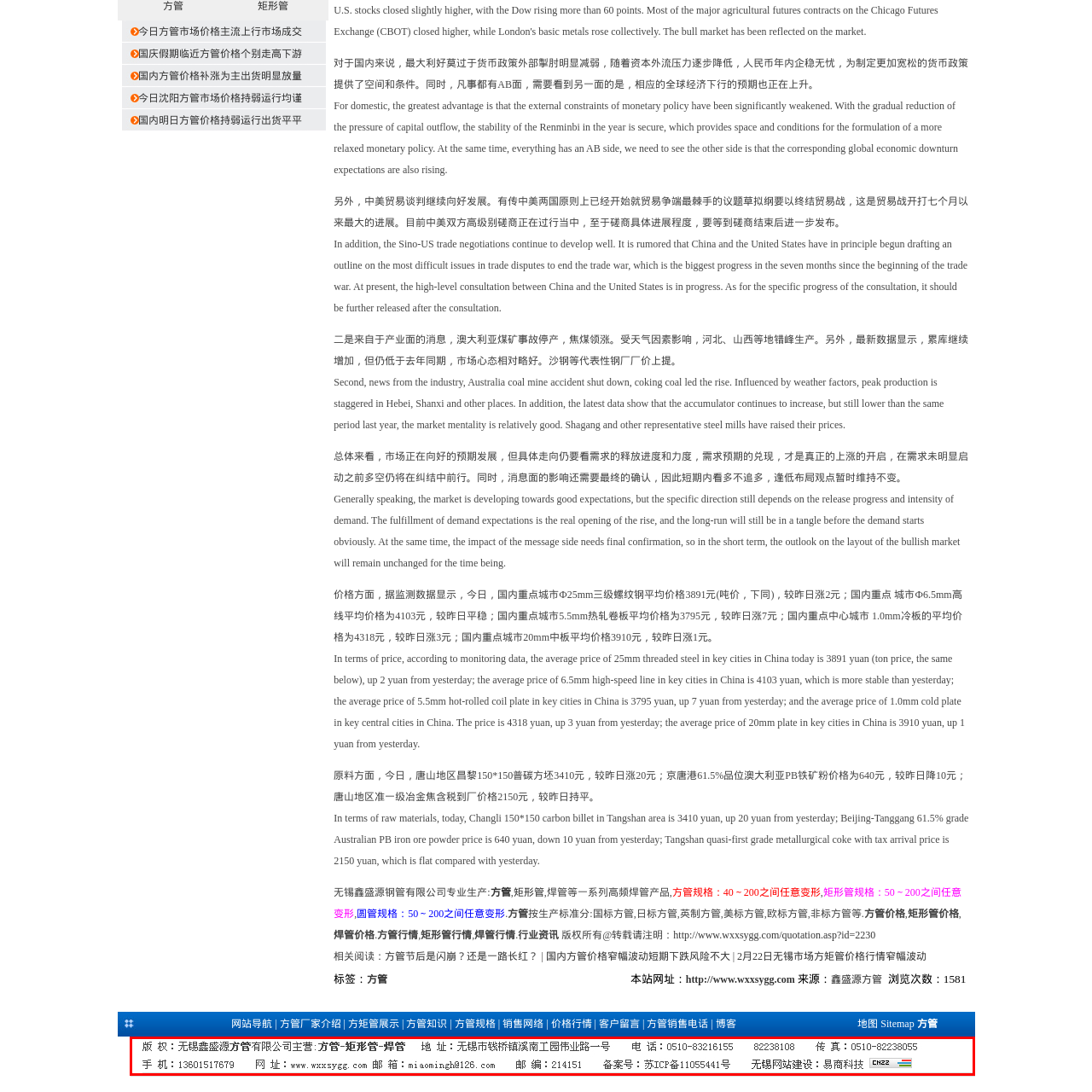Please review the image enclosed by the red bounding box and give a detailed answer to the following question, utilizing the information from the visual: What is the company's business license number?

The business license number can be found in the caption, which provides the company's license and online business status information. The business license number is specifically stated as Su ICP No. 1105541.